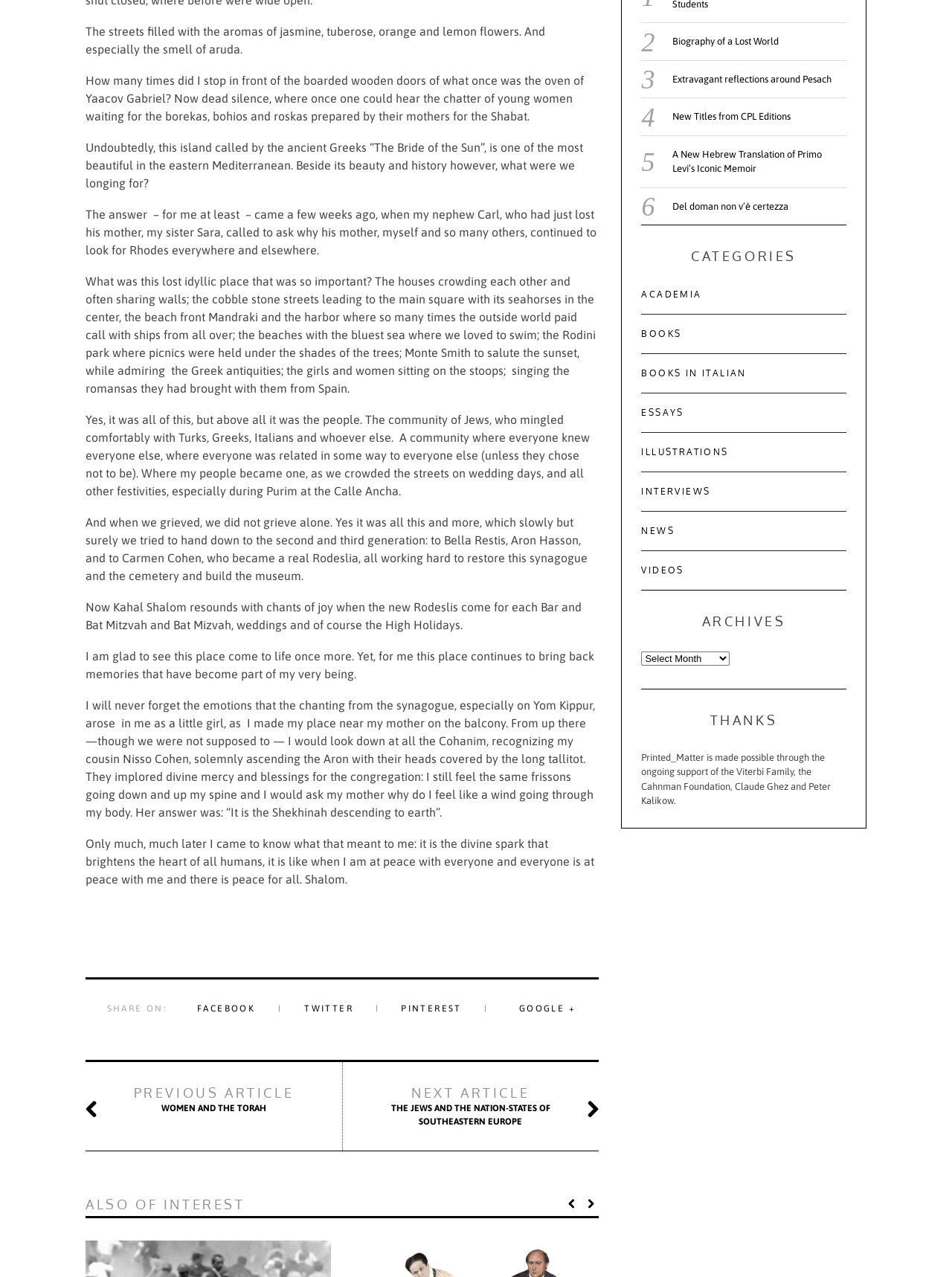Identify the bounding box for the UI element described as: "Biography of a Lost World". Ensure the coordinates are four float numbers between 0 and 1, formatted as [left, top, right, bottom].

[0.706, 0.028, 0.818, 0.037]